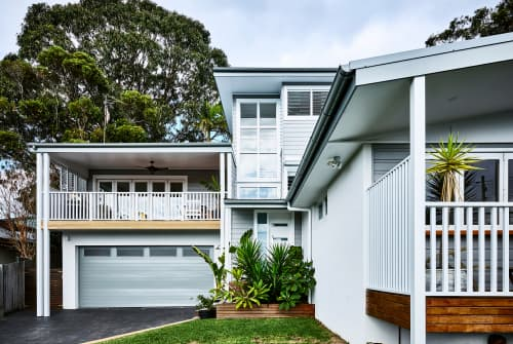What is the purpose of the strategically placed plants?
From the image, respond using a single word or phrase.

To contribute to a welcoming ambiance